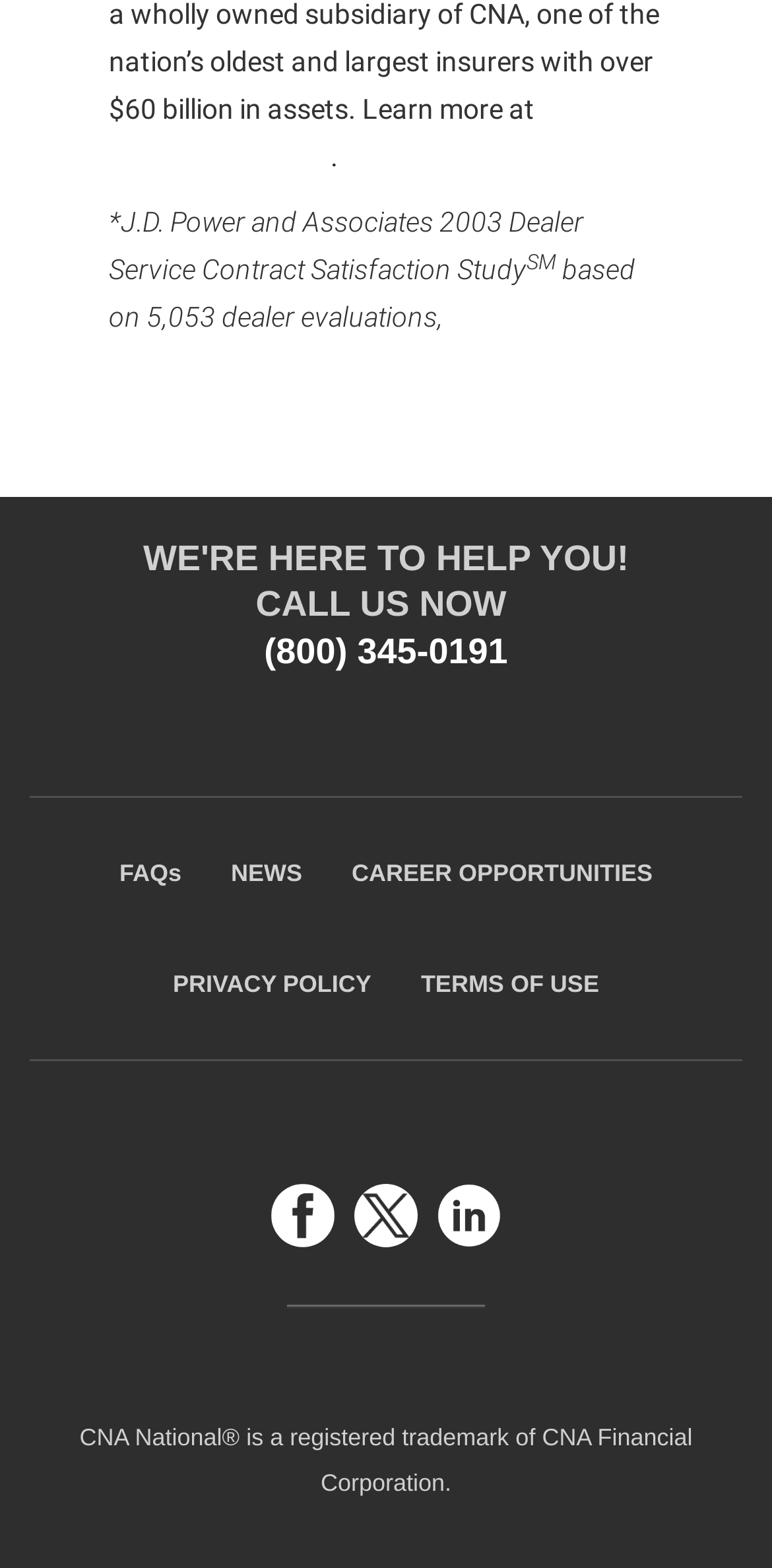What is the phone number to call?
Give a single word or phrase as your answer by examining the image.

(800) 345-0191